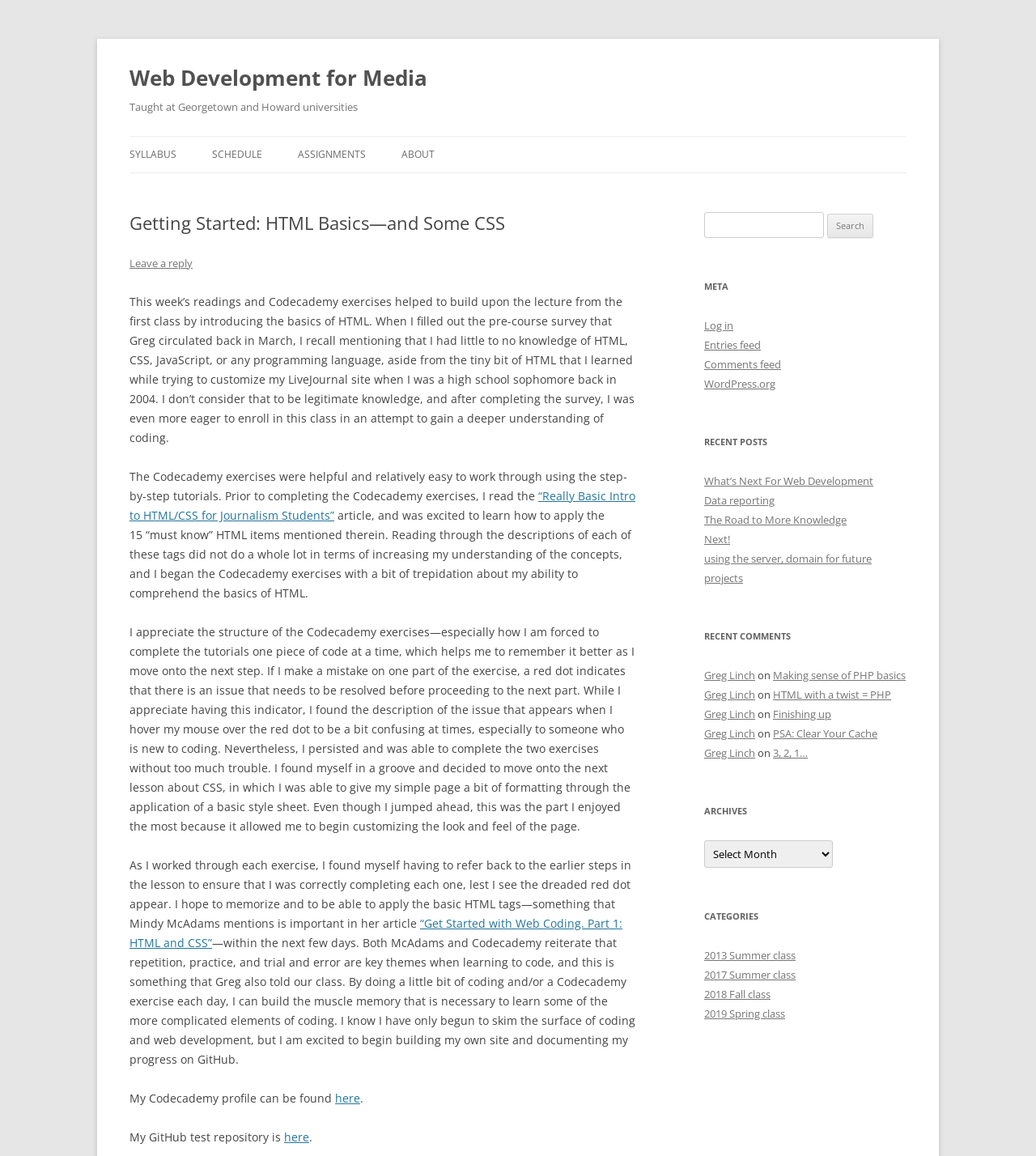What is the author's goal in learning to code?
Please answer the question with a single word or phrase, referencing the image.

to gain a deeper understanding of coding